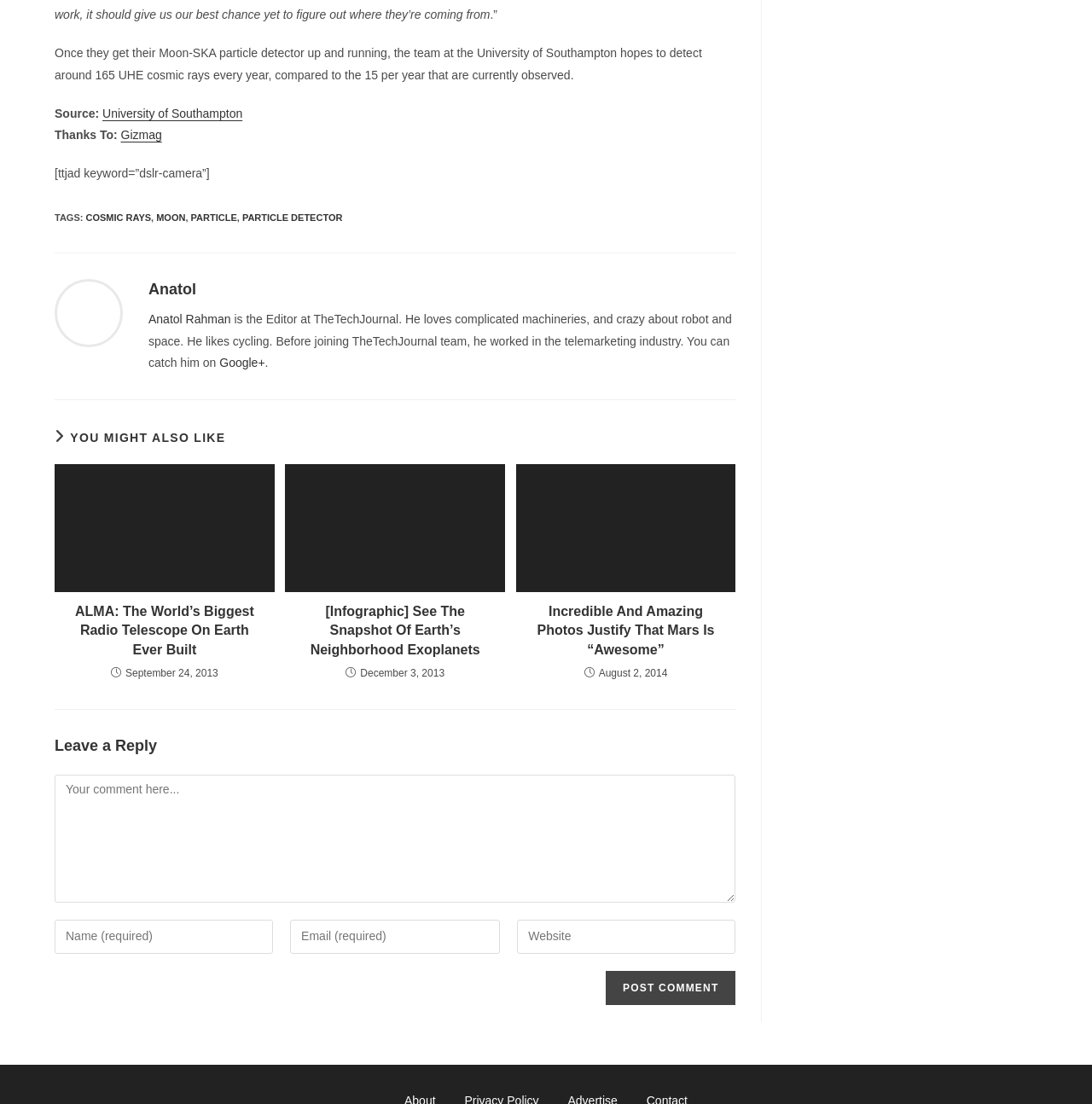Provide a brief response to the question below using one word or phrase:
What is the name of the author of this article?

Anatol